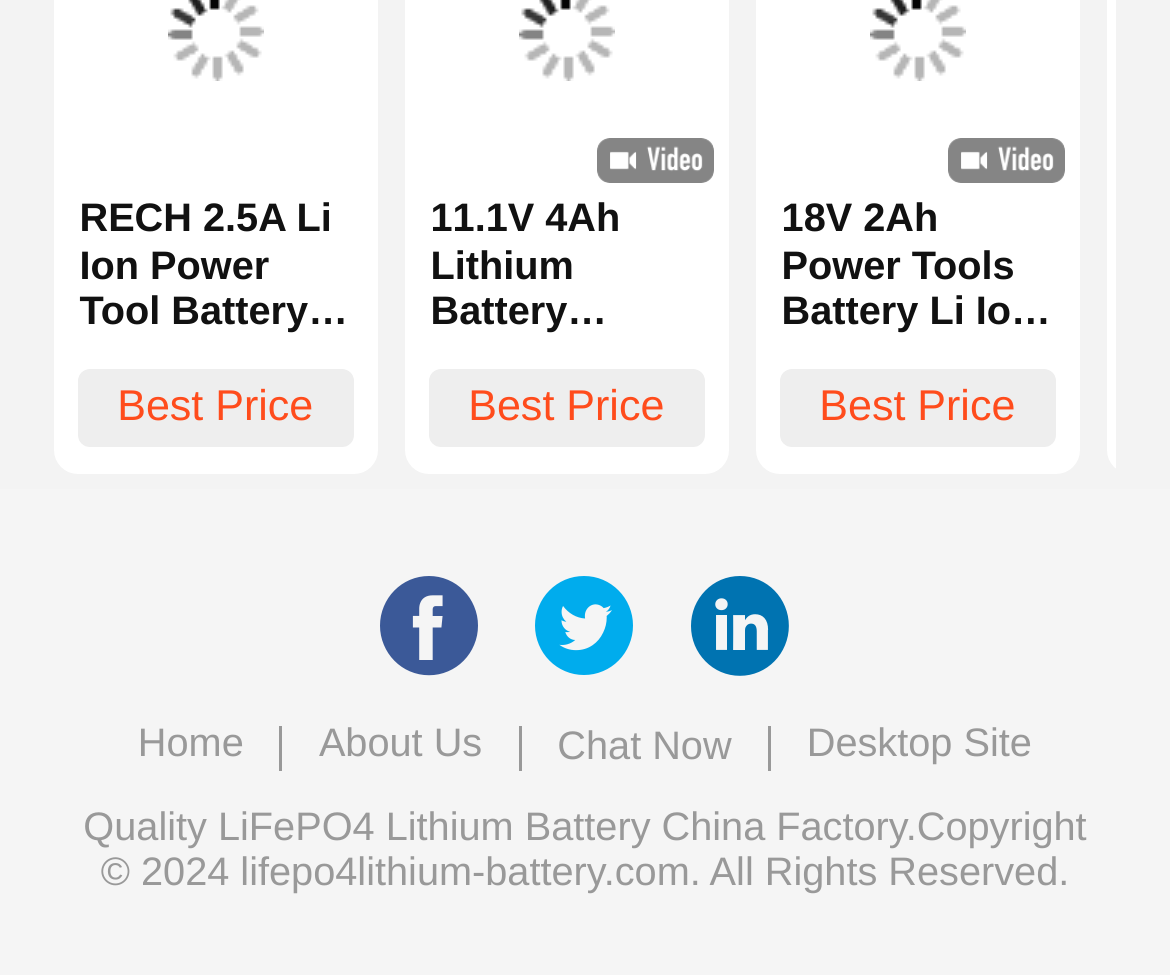Given the element description, predict the bounding box coordinates in the format (top-left x, top-left y, bottom-right x, bottom-right y). Make sure all values are between 0 and 1. Here is the element description: Home

[0.118, 0.738, 0.208, 0.792]